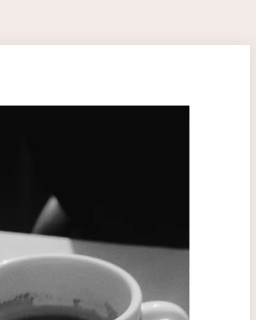Please provide a short answer using a single word or phrase for the question:
What is the color of the backdrop?

Dark